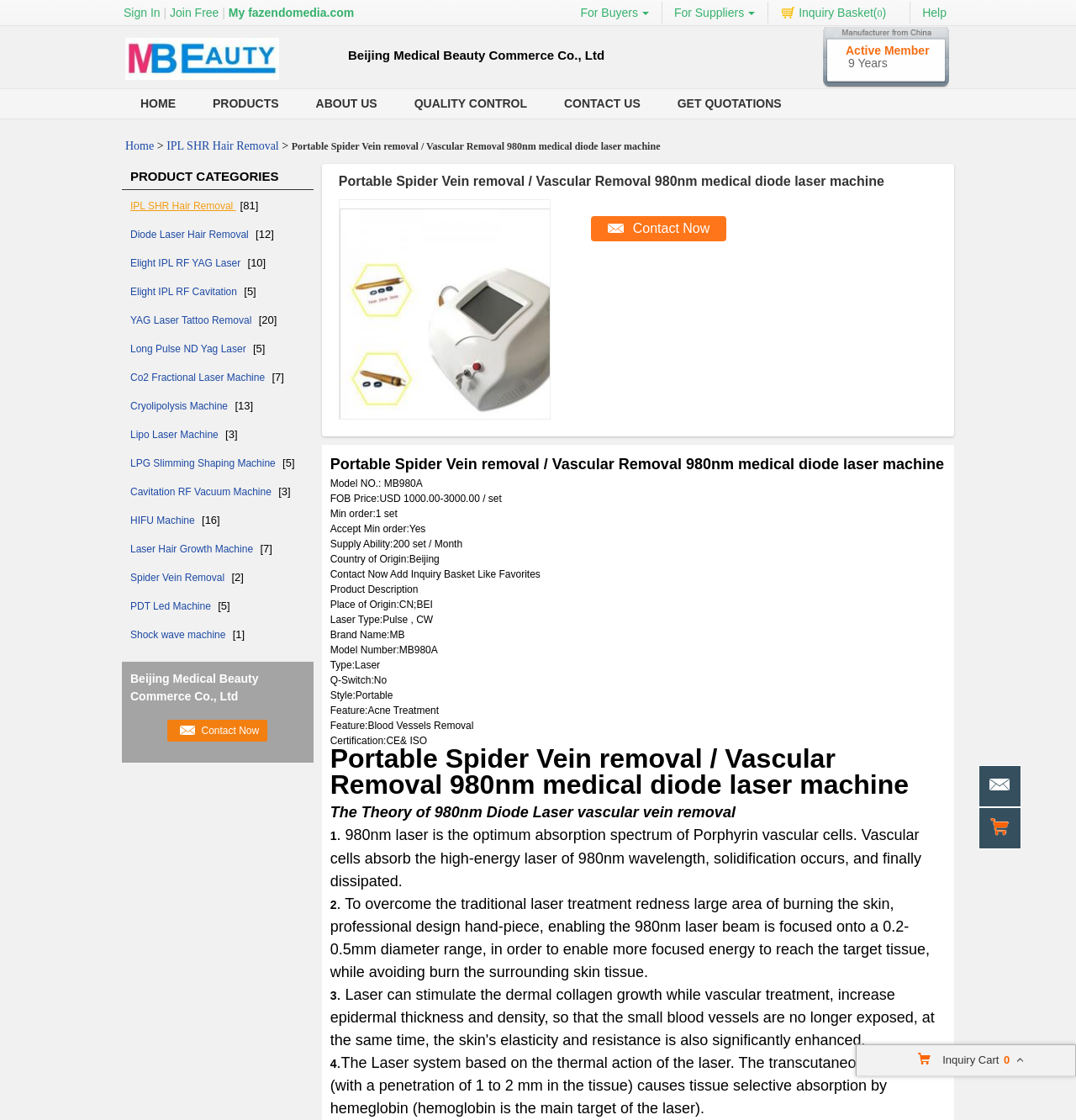Describe all the key features and sections of the webpage thoroughly.

This webpage is about a supplier of medical beauty equipment, specifically a portable spider vein removal and vascular removal 980nm medical diode laser machine. At the top of the page, there is a navigation menu with links to "HOME", "PRODUCTS", "ABOUT US", "QUALITY CONTROL", and "CONTACT US". Below the navigation menu, there is a logo of the company, China Beijing Medical Beauty Commerce Co., Ltd, along with a description of the company and a link to its logo.

On the left side of the page, there is a list of product categories, including IPL SHR Hair Removal, Diode Laser Hair Removal, and others. Each category has a number in brackets, indicating the number of products in that category.

In the main content area, there is a heading that repeats the title of the product, followed by a table with details about the product, including its model number, price, minimum order quantity, and supply ability. Below the table, there are two buttons, "Contact Now" and "Add Inquiry Basket".

On the right side of the page, there is a section with a heading "Portable Spider Vein removal / Vascular Removal 980nm medical diode laser machine" and a link to wholesale the product. Below this section, there is another link to contact the China factory.

Throughout the page, there are several images, including the company logo and product images. The overall layout of the page is organized and easy to navigate, with clear headings and concise text.